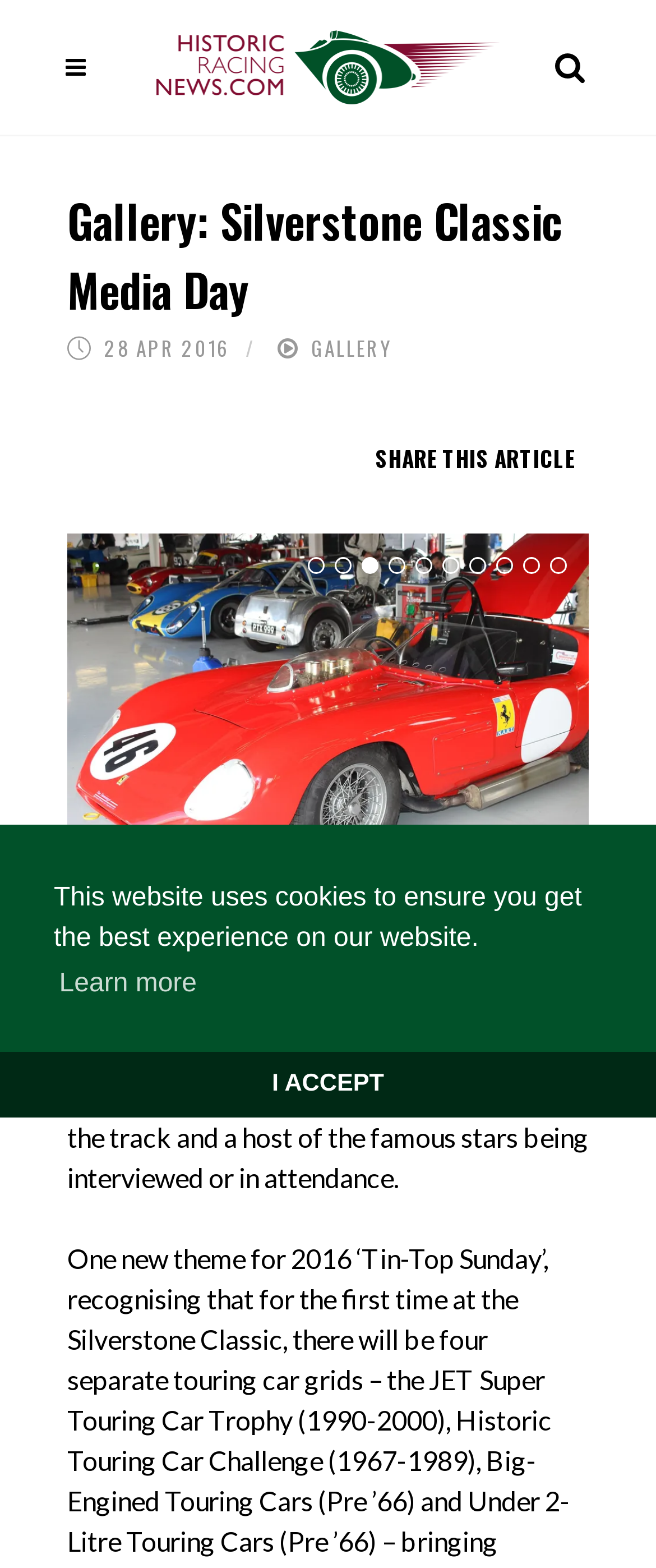Identify the bounding box coordinates for the element that needs to be clicked to fulfill this instruction: "check October 2023". Provide the coordinates in the format of four float numbers between 0 and 1: [left, top, right, bottom].

None